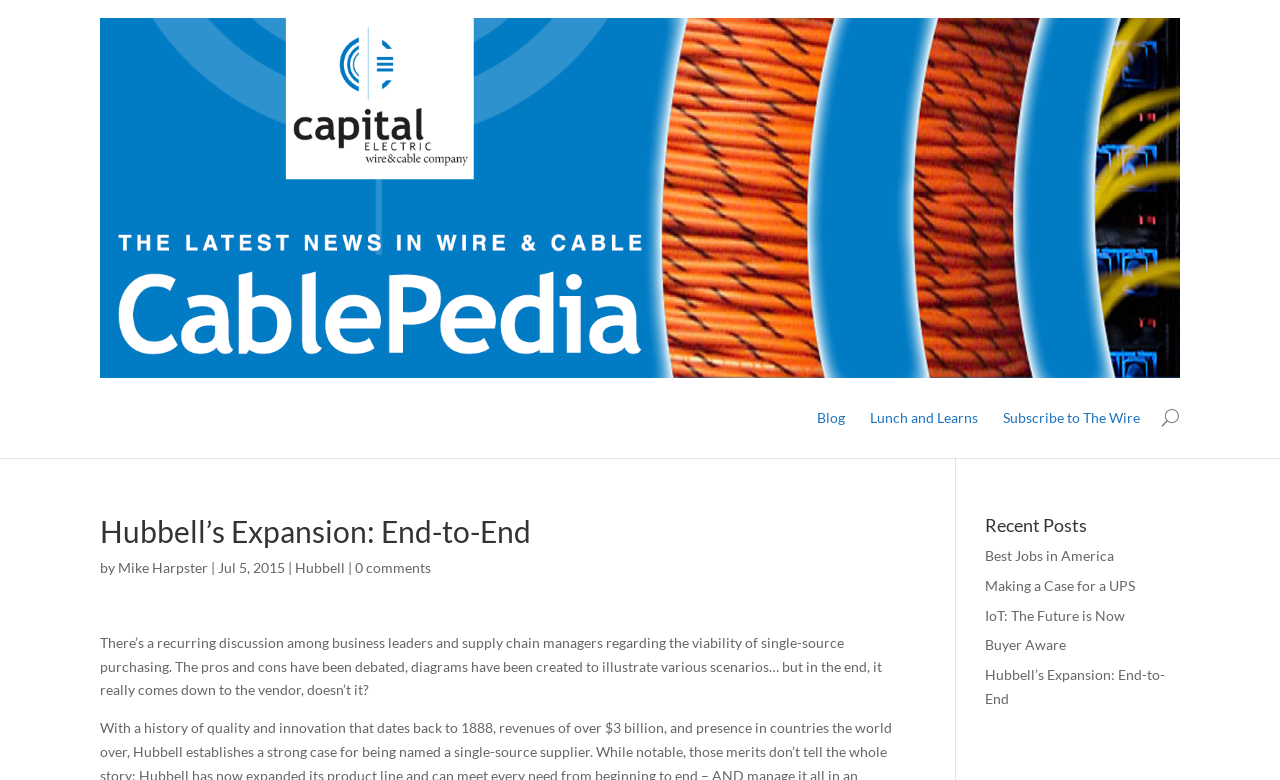Answer the question briefly using a single word or phrase: 
Who is the author of the article?

Mike Harpster